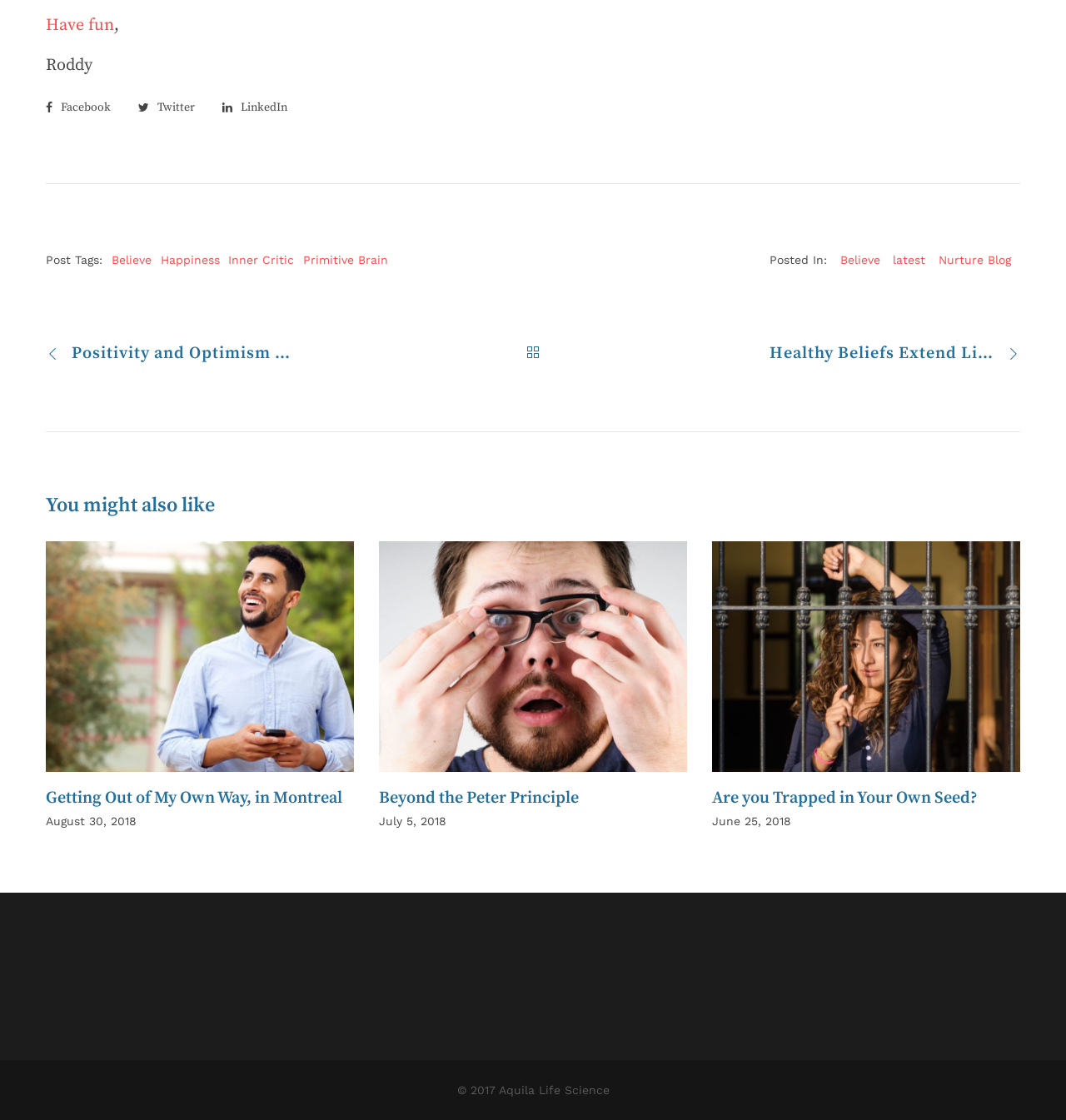Locate the bounding box coordinates of the element's region that should be clicked to carry out the following instruction: "View the post tagged with 'Happiness'". The coordinates need to be four float numbers between 0 and 1, i.e., [left, top, right, bottom].

[0.15, 0.226, 0.206, 0.238]